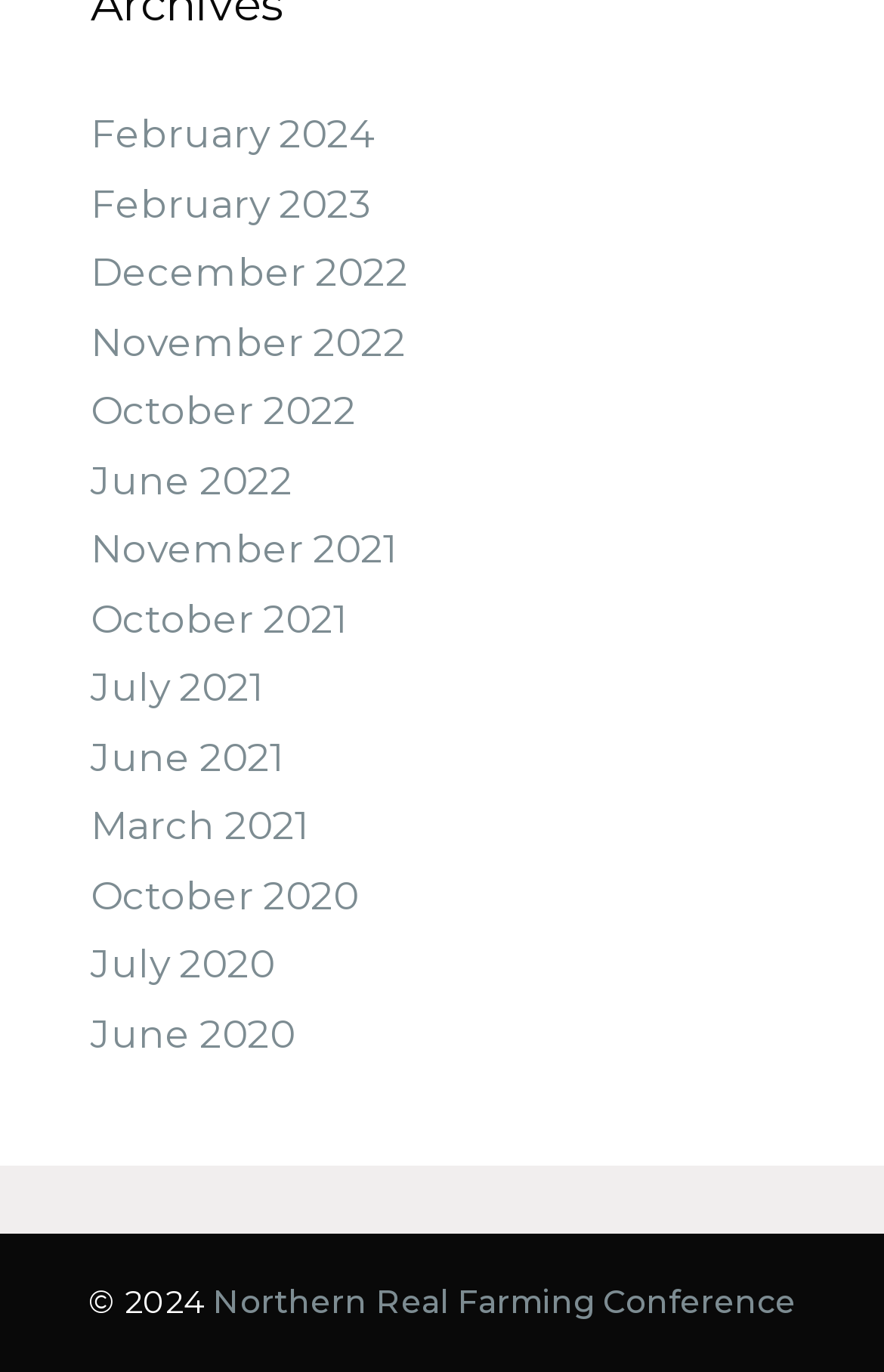Answer the question below with a single word or a brief phrase: 
What is the name of the conference?

Northern Real Farming Conference